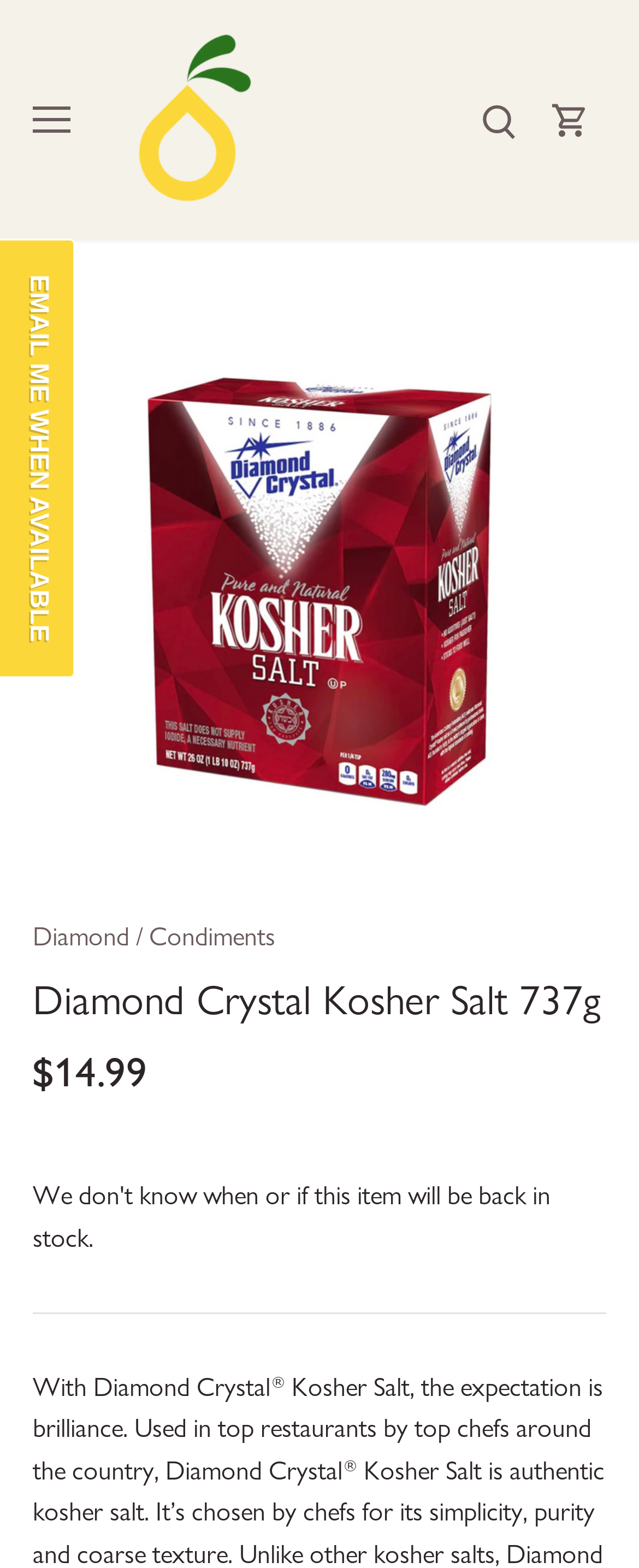Calculate the bounding box coordinates for the UI element based on the following description: "title="Go to cart"". Ensure the coordinates are four float numbers between 0 and 1, i.e., [left, top, right, bottom].

[0.862, 0.048, 0.923, 0.105]